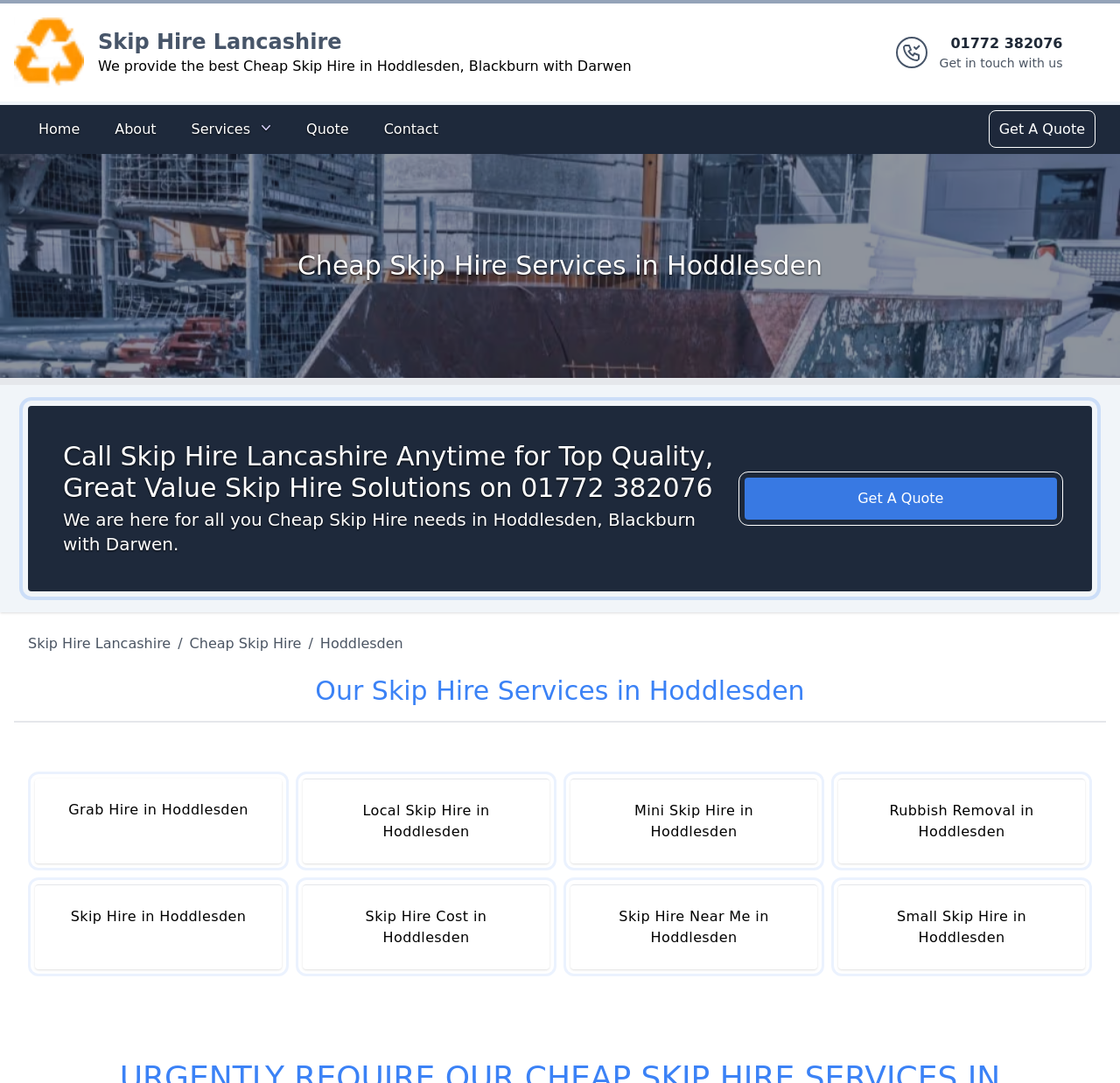Identify the bounding box coordinates of the area you need to click to perform the following instruction: "Learn more about Cheap Skip Hire services".

[0.0, 0.231, 1.0, 0.26]